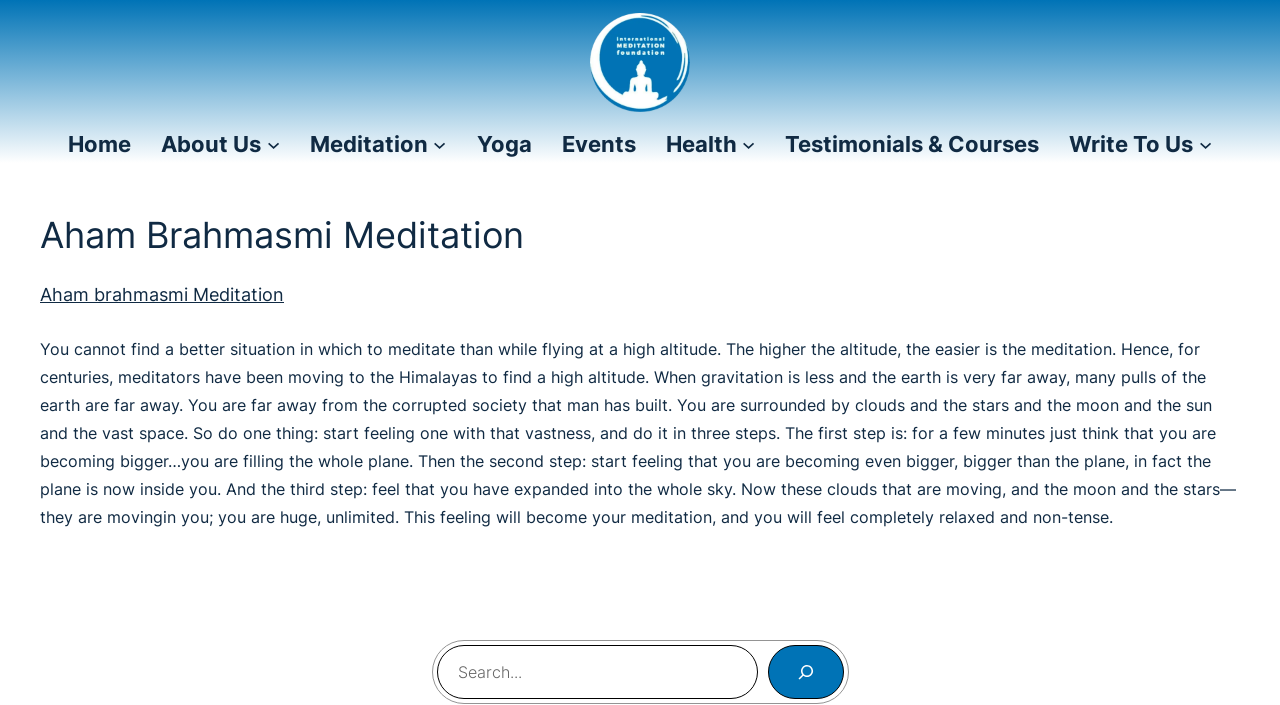Could you identify the text that serves as the heading for this webpage?

Aham Brahmasmi Meditation